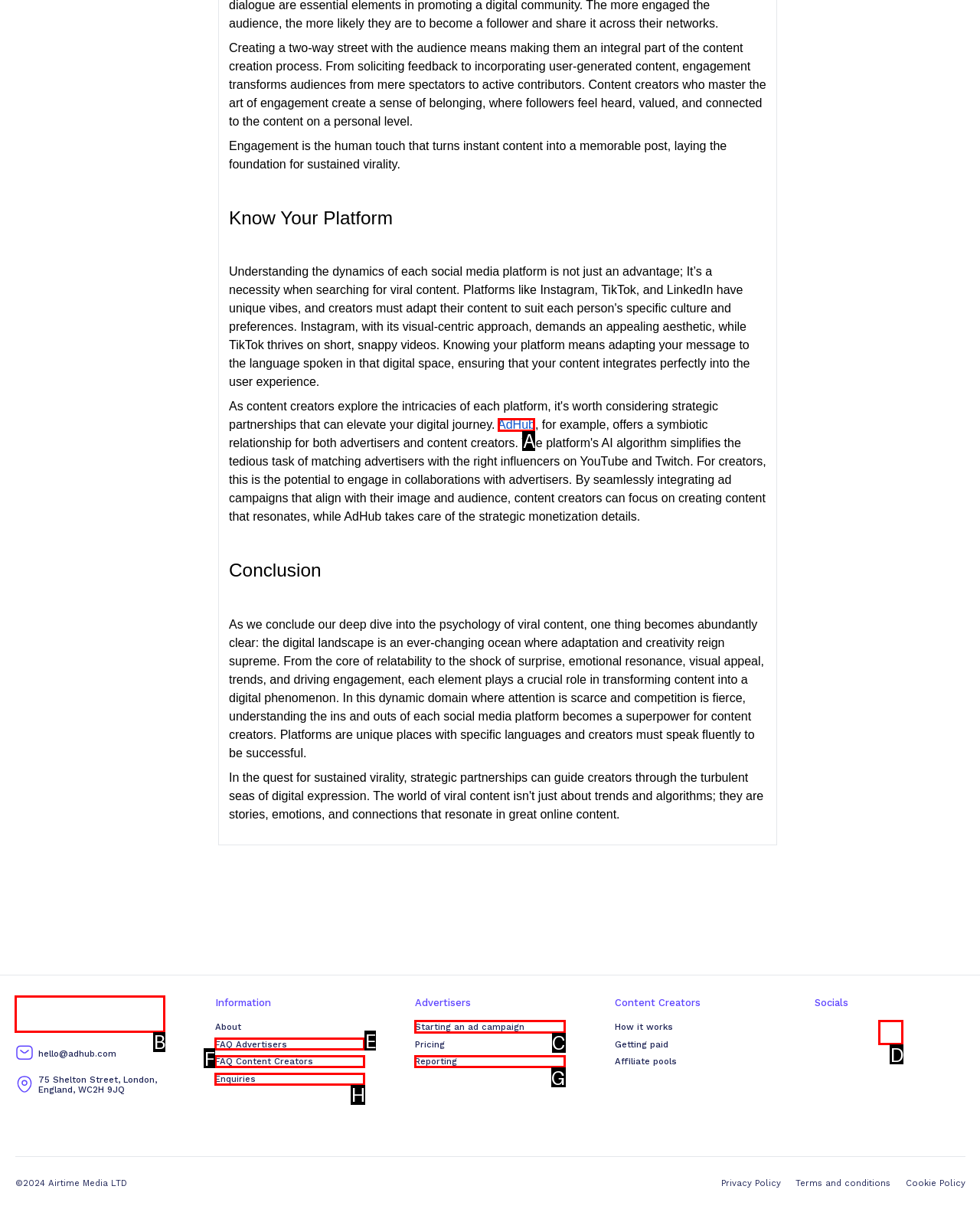Identify the HTML element that corresponds to the description: aria-label="Advertisement" name="aswift_3" title="Advertisement" Provide the letter of the matching option directly from the choices.

None